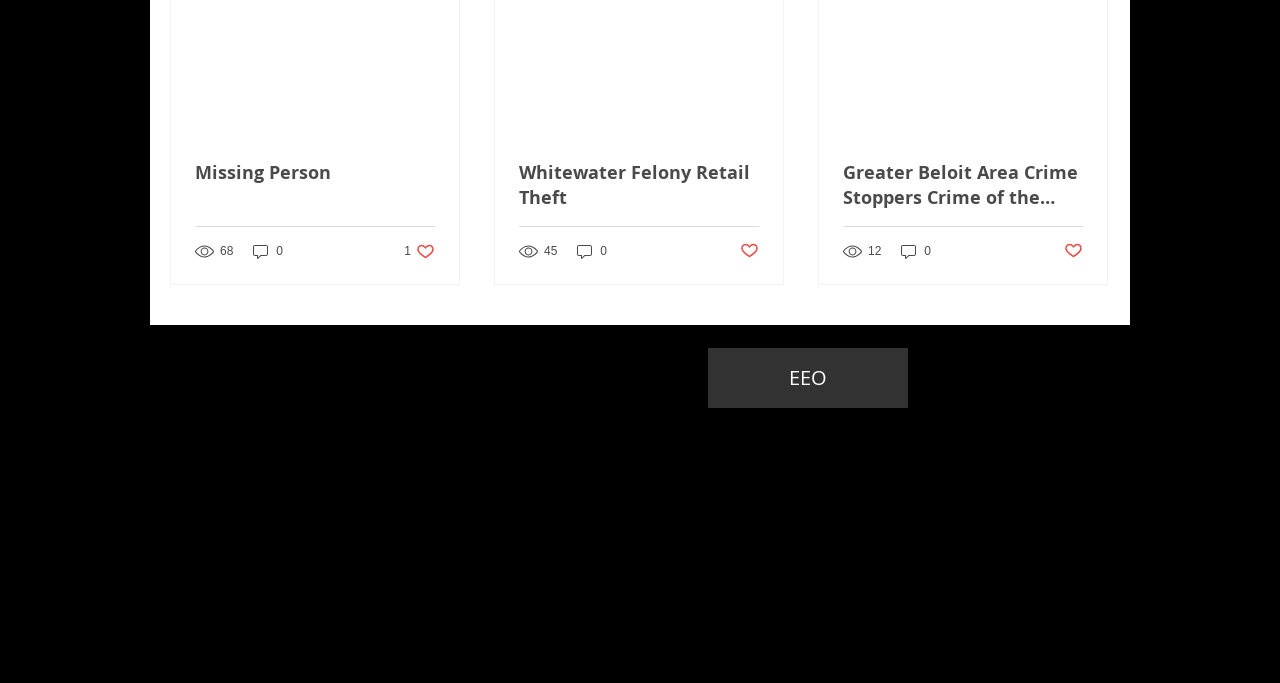Please locate the clickable area by providing the bounding box coordinates to follow this instruction: "Visit the Instagram page".

[0.255, 0.51, 0.302, 0.598]